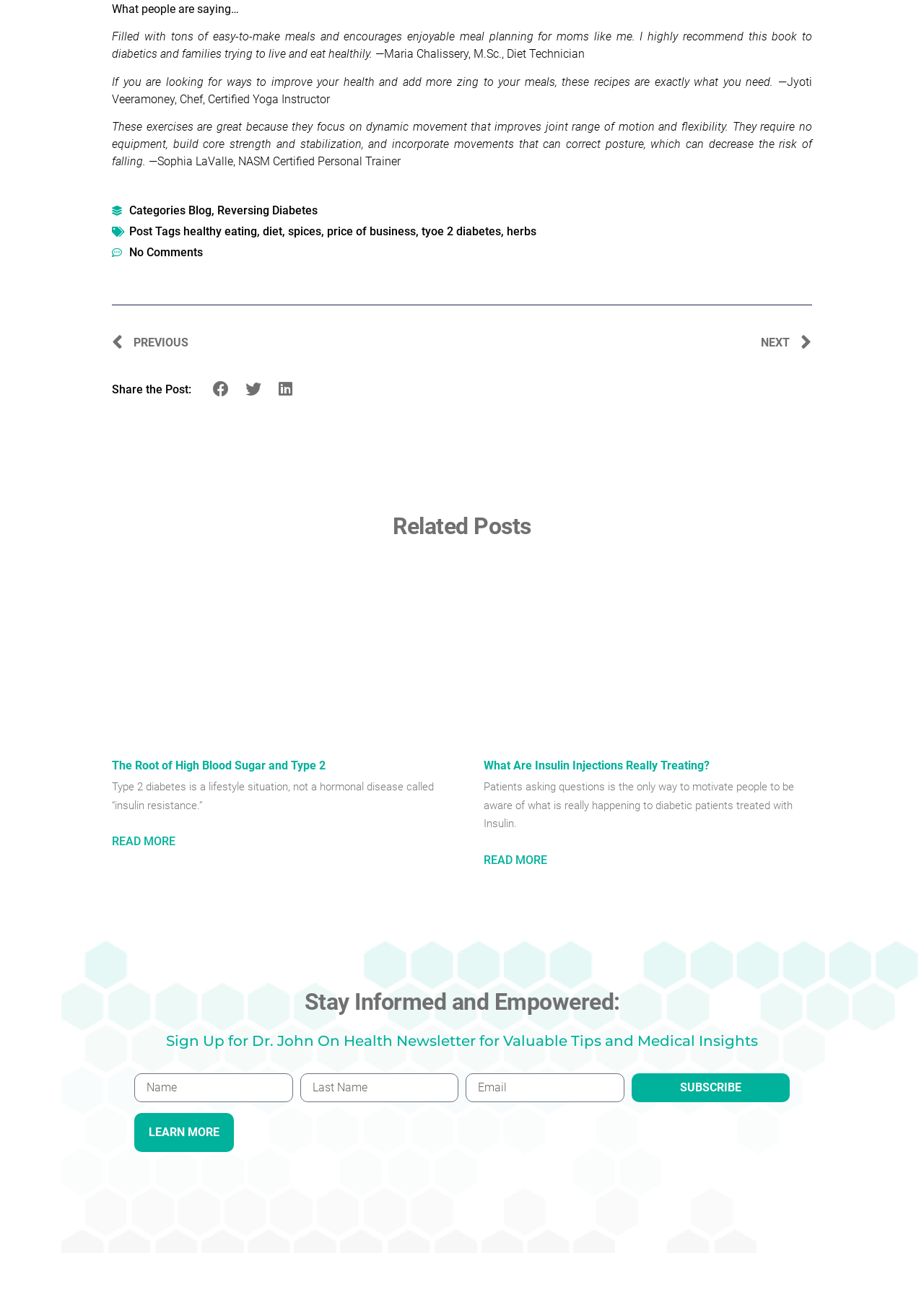Please find the bounding box coordinates for the clickable element needed to perform this instruction: "Subscribe to Dr. John On Health Newsletter".

[0.683, 0.823, 0.855, 0.845]